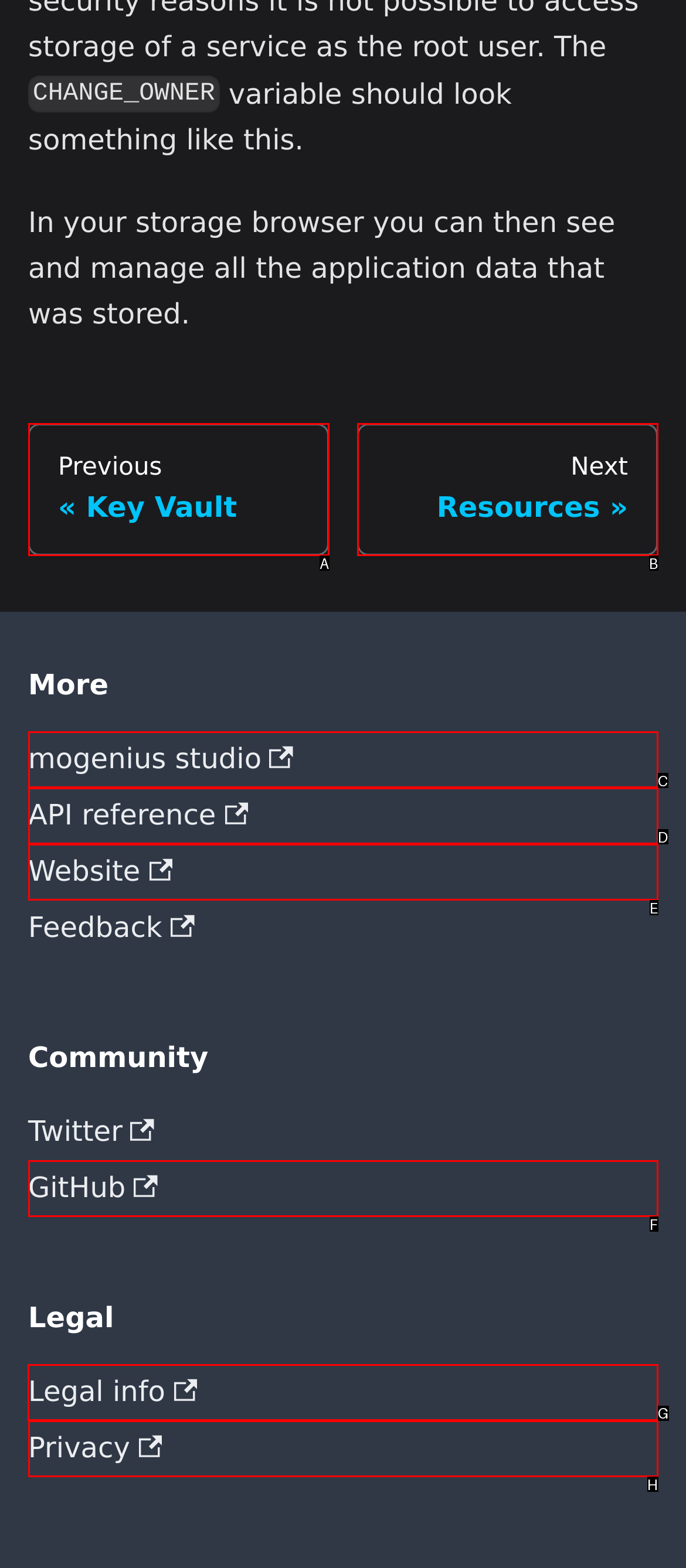Identify the letter of the correct UI element to fulfill the task: read Legal info from the given options in the screenshot.

G